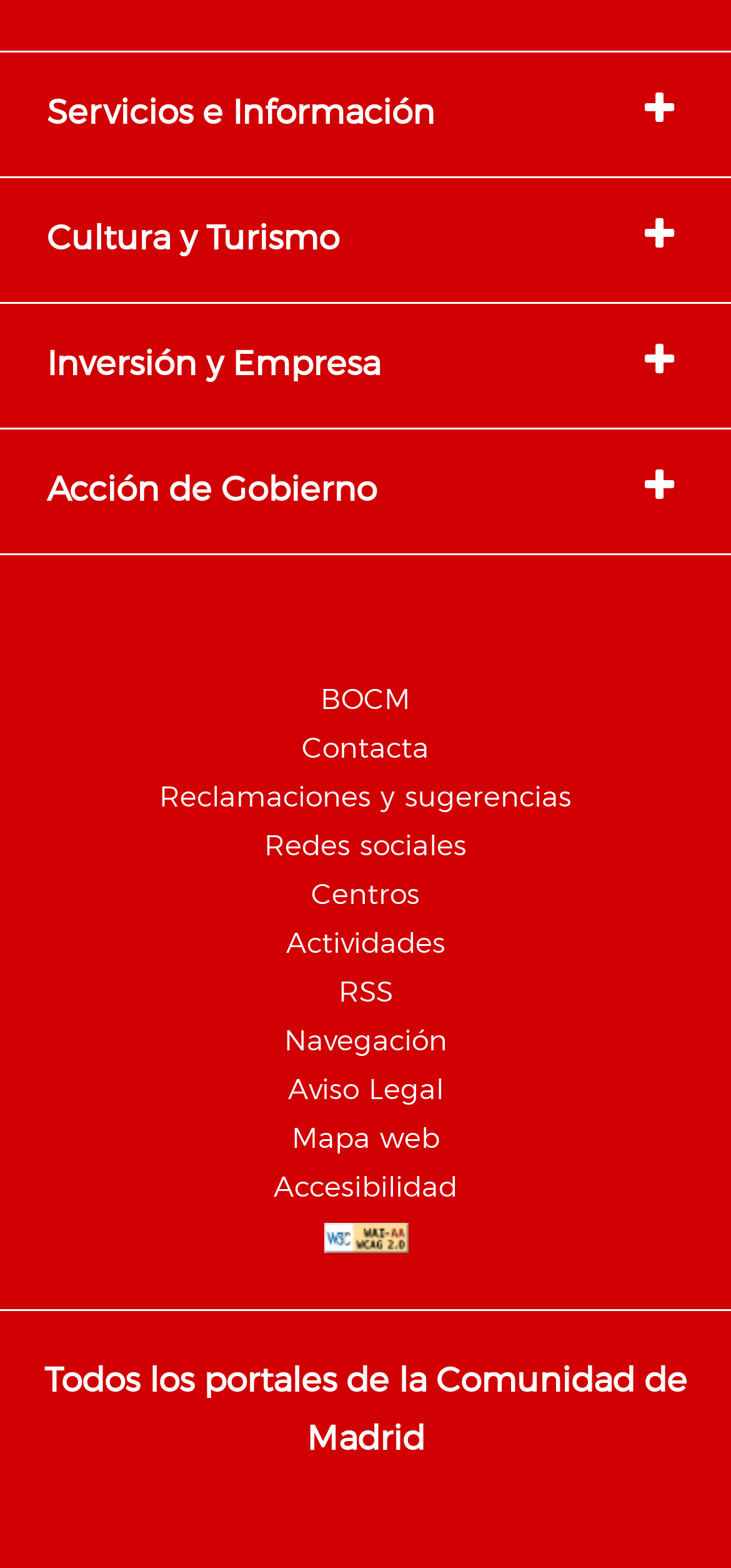How many main categories are there?
Look at the image and answer the question using a single word or phrase.

4